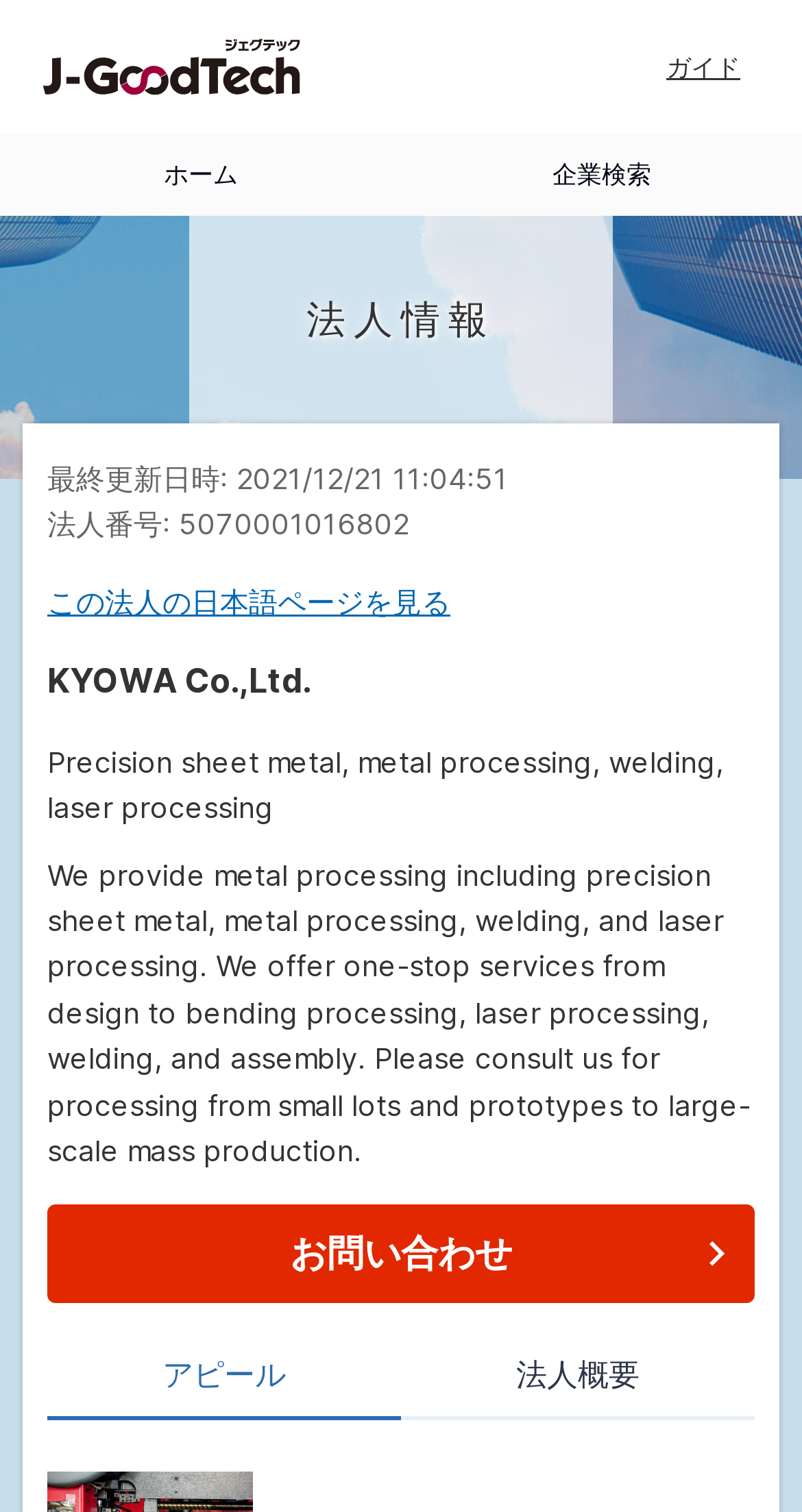Bounding box coordinates are given in the format (top-left x, top-left y, bottom-right x, bottom-right y). All values should be floating point numbers between 0 and 1. Provide the bounding box coordinate for the UI element described as: alt="MS Center of SWFL"

None